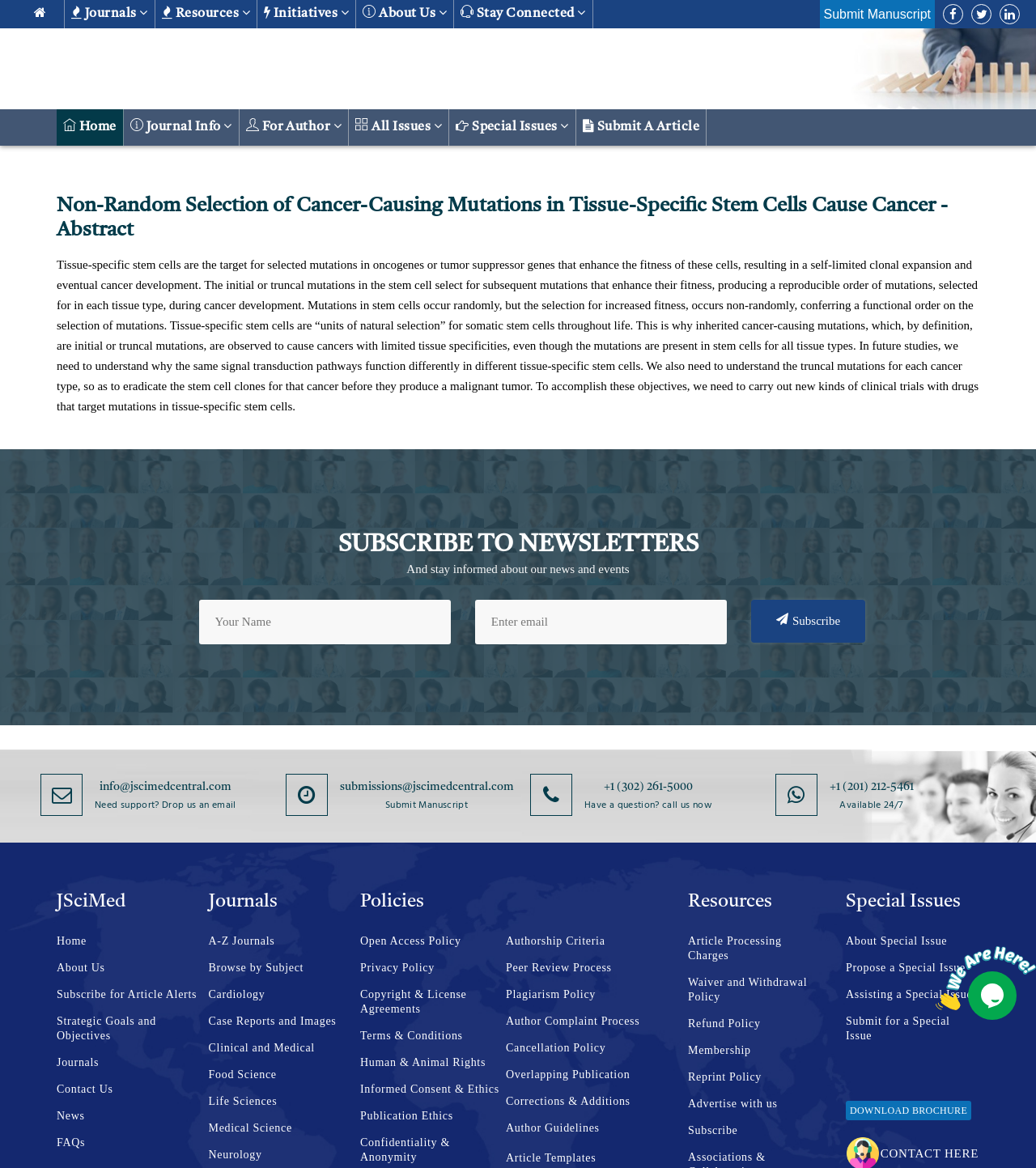Identify the bounding box coordinates of the part that should be clicked to carry out this instruction: "Browse by subject".

[0.201, 0.823, 0.293, 0.835]